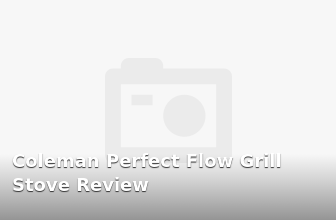Break down the image and provide a full description, noting any significant aspects.

**Caption:** 

This image represents the review of the Coleman Perfect Flow Grill Stove. The image likely features the grill stove, highlighting its design and features that make it suitable for outdoor cooking. The accompanying review aims to provide insights into its performance, usability, and practicality for camping enthusiasts. As the Coleman brand is renowned for outdoor gear, this review will guide potential buyers in understanding how this grill stove fits into their camping adventures, whether for casual picnics or more extensive outdoor cooking needs.